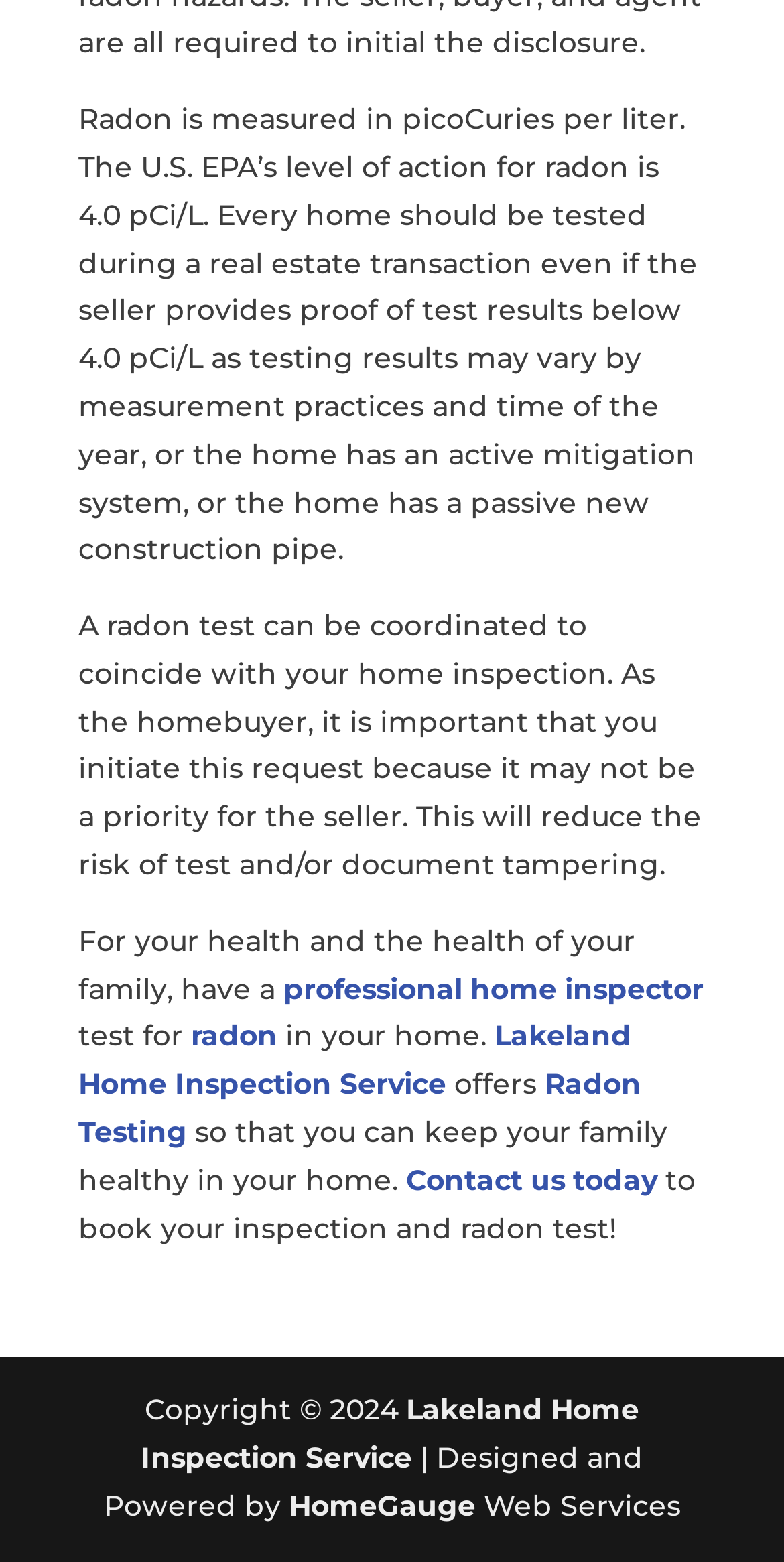Highlight the bounding box of the UI element that corresponds to this description: "Lakeland Home Inspection Service".

[0.179, 0.891, 0.815, 0.945]